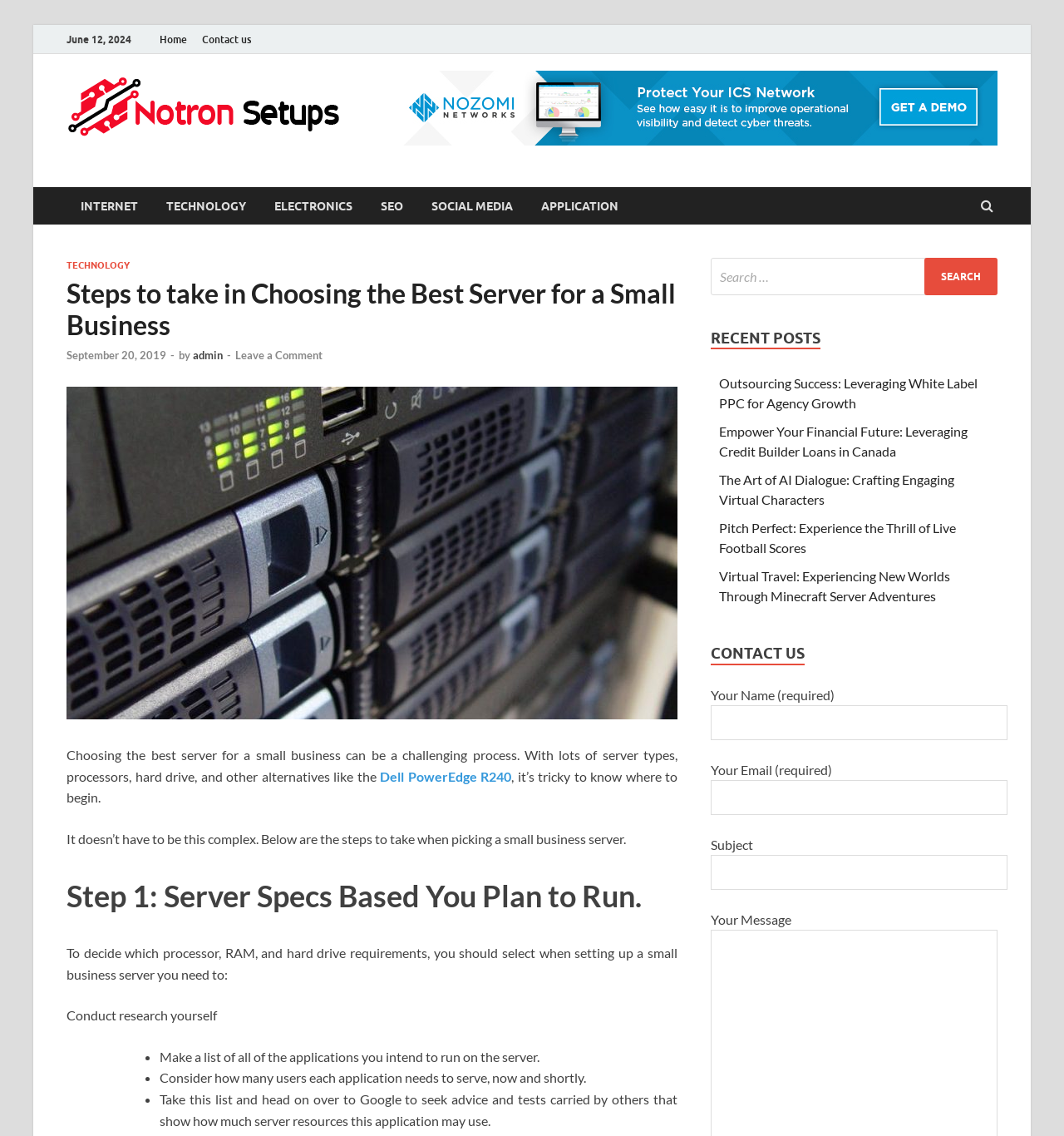Please identify the bounding box coordinates of the element's region that I should click in order to complete the following instruction: "Log in to the system". The bounding box coordinates consist of four float numbers between 0 and 1, i.e., [left, top, right, bottom].

None